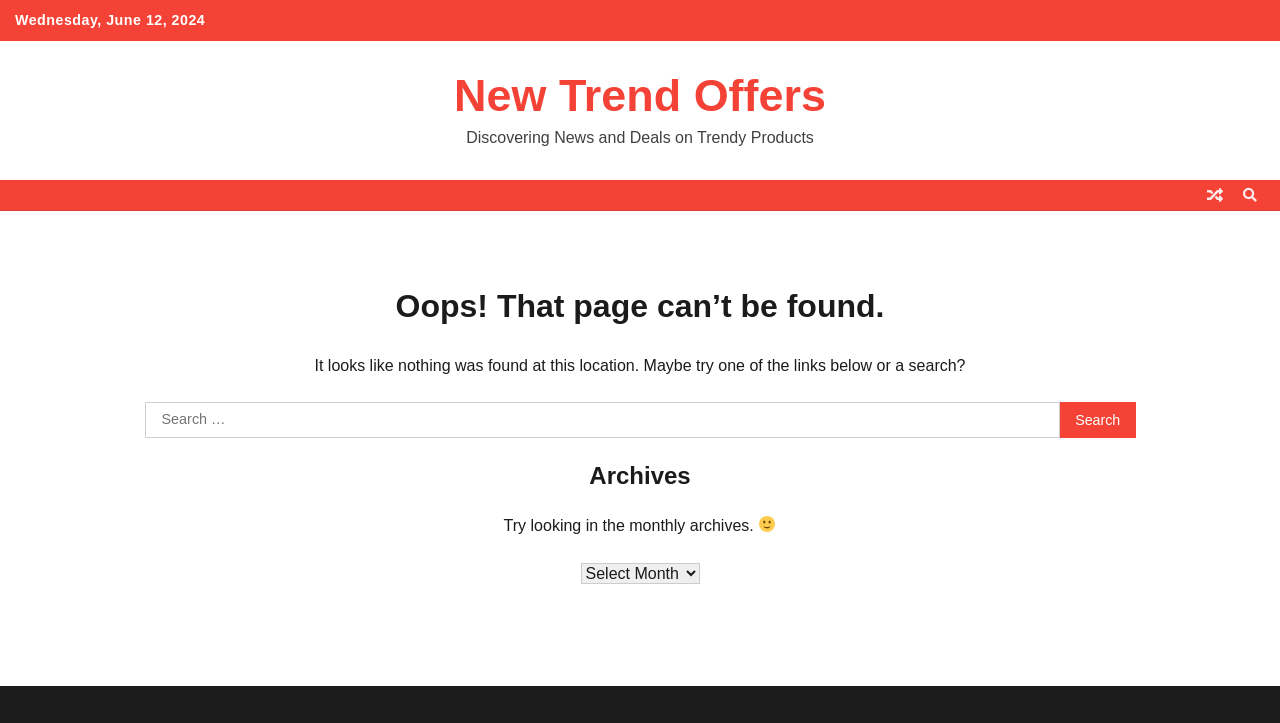Create a full and detailed caption for the entire webpage.

The webpage displays a "Page not found" error message. At the top, the current date, "Wednesday, June 12, 2024", is shown. Below the date, the website's title, "New Trend Offers", is presented as a link. A brief description, "Discovering News and Deals on Trendy Products", is placed next to the title.

On the top-right corner, there are two icons, represented by "\uf074" and "\uf002", which are likely social media links or navigation buttons.

The main content area is divided into sections. The first section has a heading that reads "Oops! That page can’t be found." Below this heading, a message explains that nothing was found at the current location and suggests trying one of the links below or a search.

A search bar is provided, consisting of a text label "Search for:", a search box, and a "Search" button. The search bar is positioned below the message.

Further down, there is a section with a heading "Archives". This section contains a message suggesting to look in the monthly archives, accompanied by a smiling face emoji, 🙂. Below this message, there is a dropdown combobox labeled "Archives" that allows users to select a specific archive.